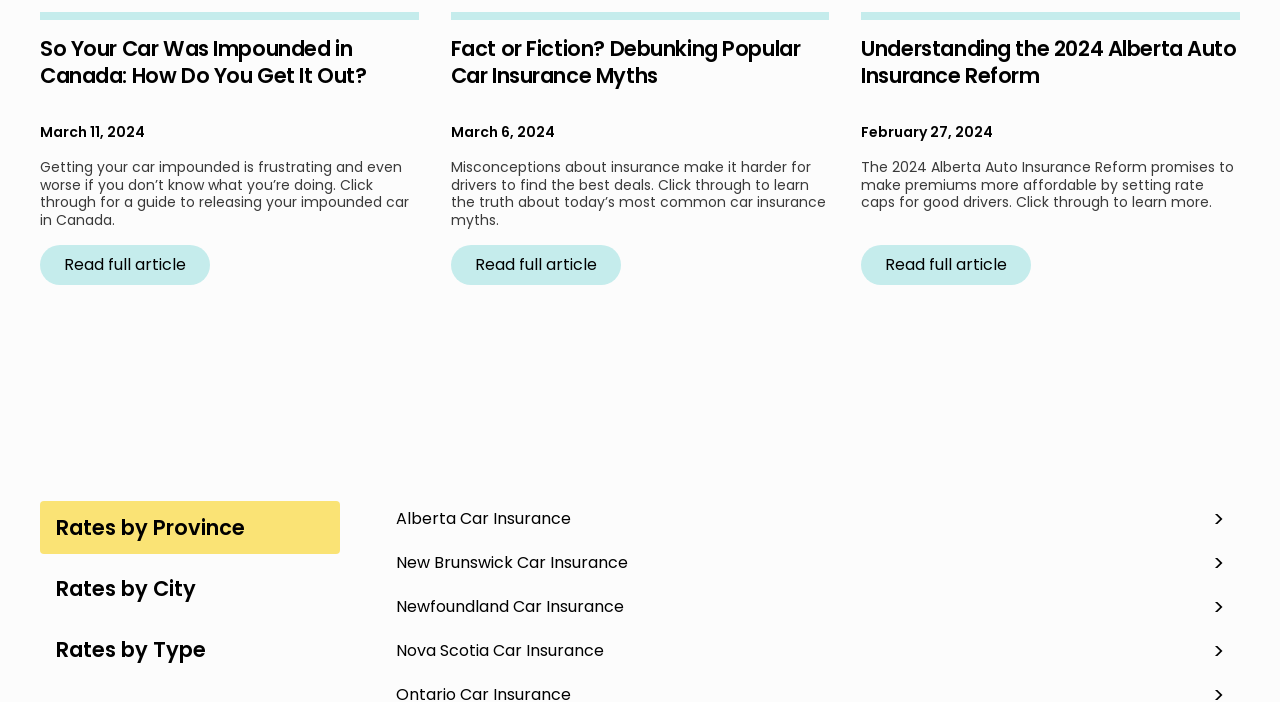Please identify the bounding box coordinates of the element's region that I should click in order to complete the following instruction: "View Alberta Car Insurance rates". The bounding box coordinates consist of four float numbers between 0 and 1, i.e., [left, top, right, bottom].

[0.297, 0.714, 0.969, 0.765]